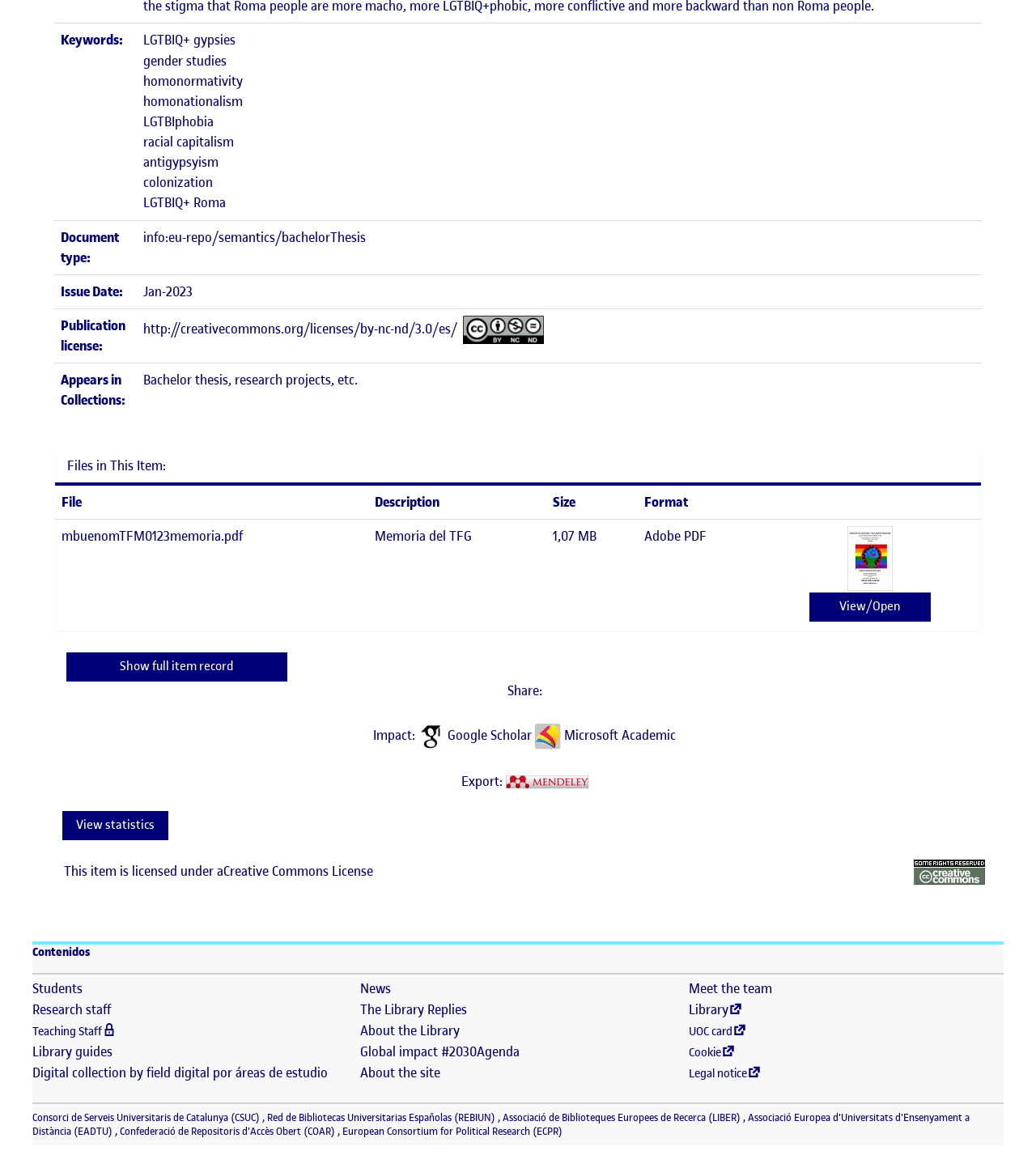Using the element description: "Google Scholar", determine the bounding box coordinates. The coordinates should be in the format [left, top, right, bottom], with values between 0 and 1.

[0.432, 0.622, 0.516, 0.637]